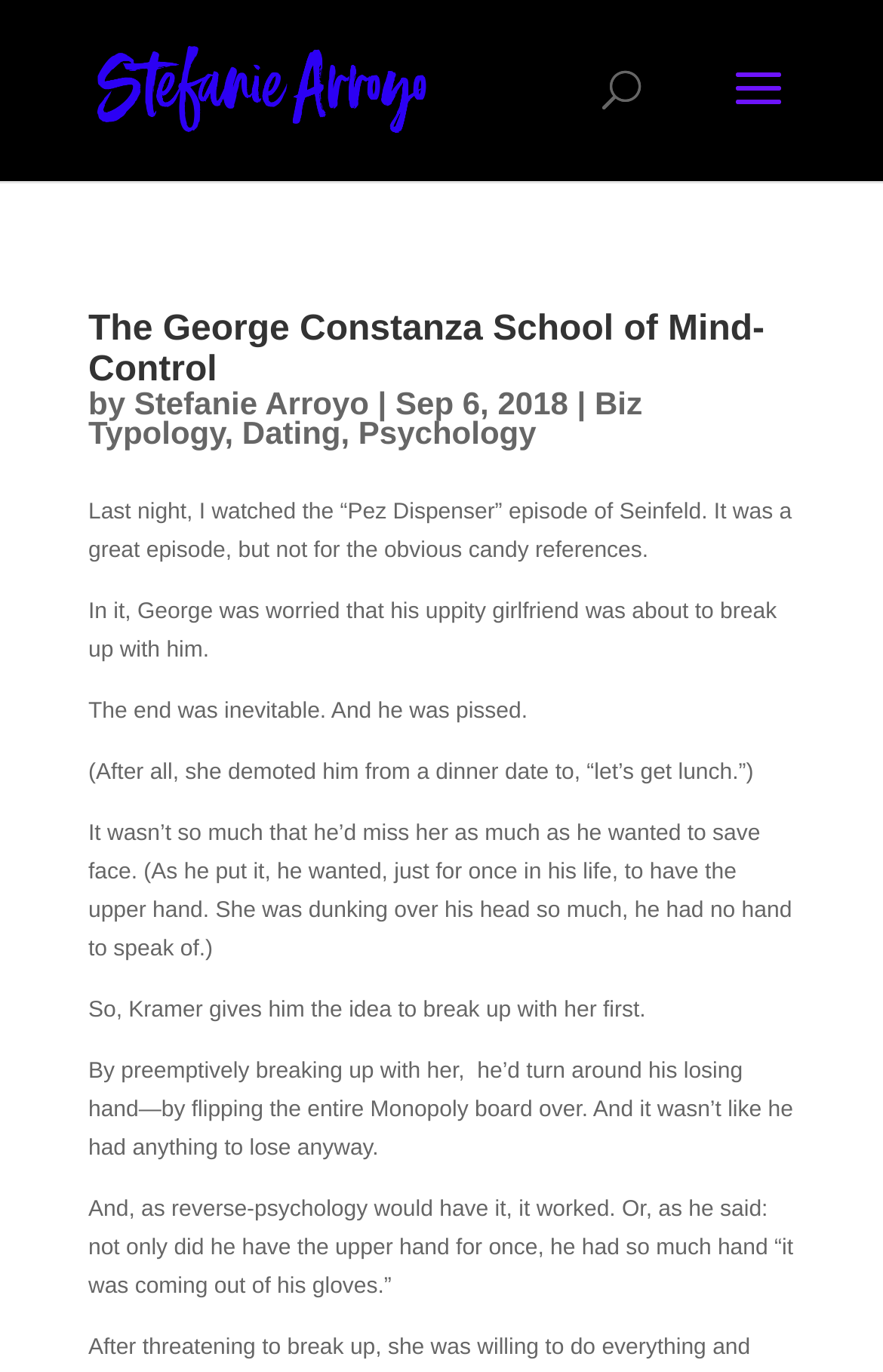Using the format (top-left x, top-left y, bottom-right x, bottom-right y), and given the element description, identify the bounding box coordinates within the screenshot: Dating

[0.274, 0.302, 0.386, 0.328]